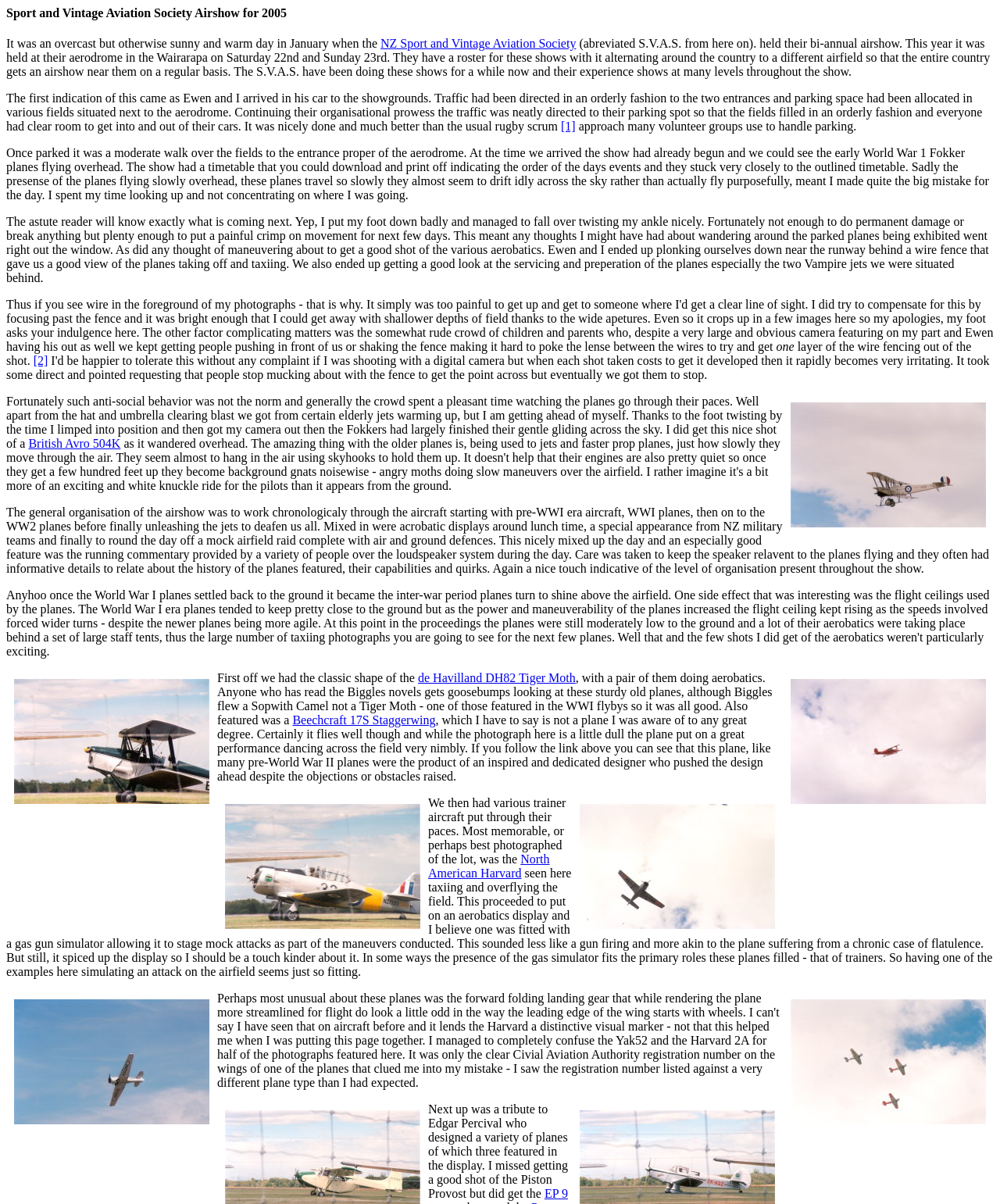What is the purpose of the gas gun simulator on the Harvard plane?
Provide a short answer using one word or a brief phrase based on the image.

To stage mock attacks